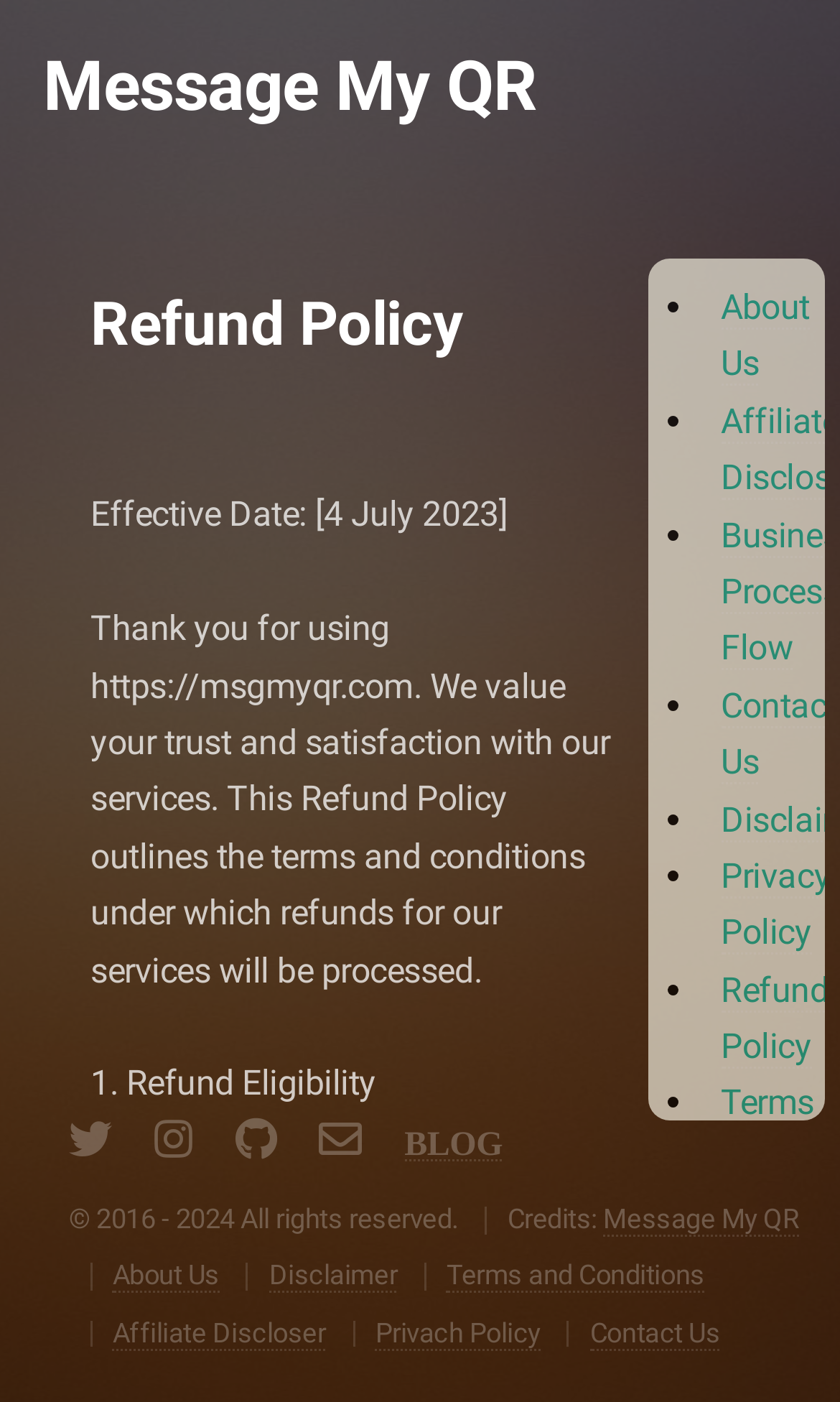Please analyze the image and give a detailed answer to the question:
What is the link to the privacy policy?

I found the link to the privacy policy by looking at the links at the bottom of the page, specifically the link with the description 'Privacy Policy' which is located at the coordinates [0.858, 0.61, 0.989, 0.681].